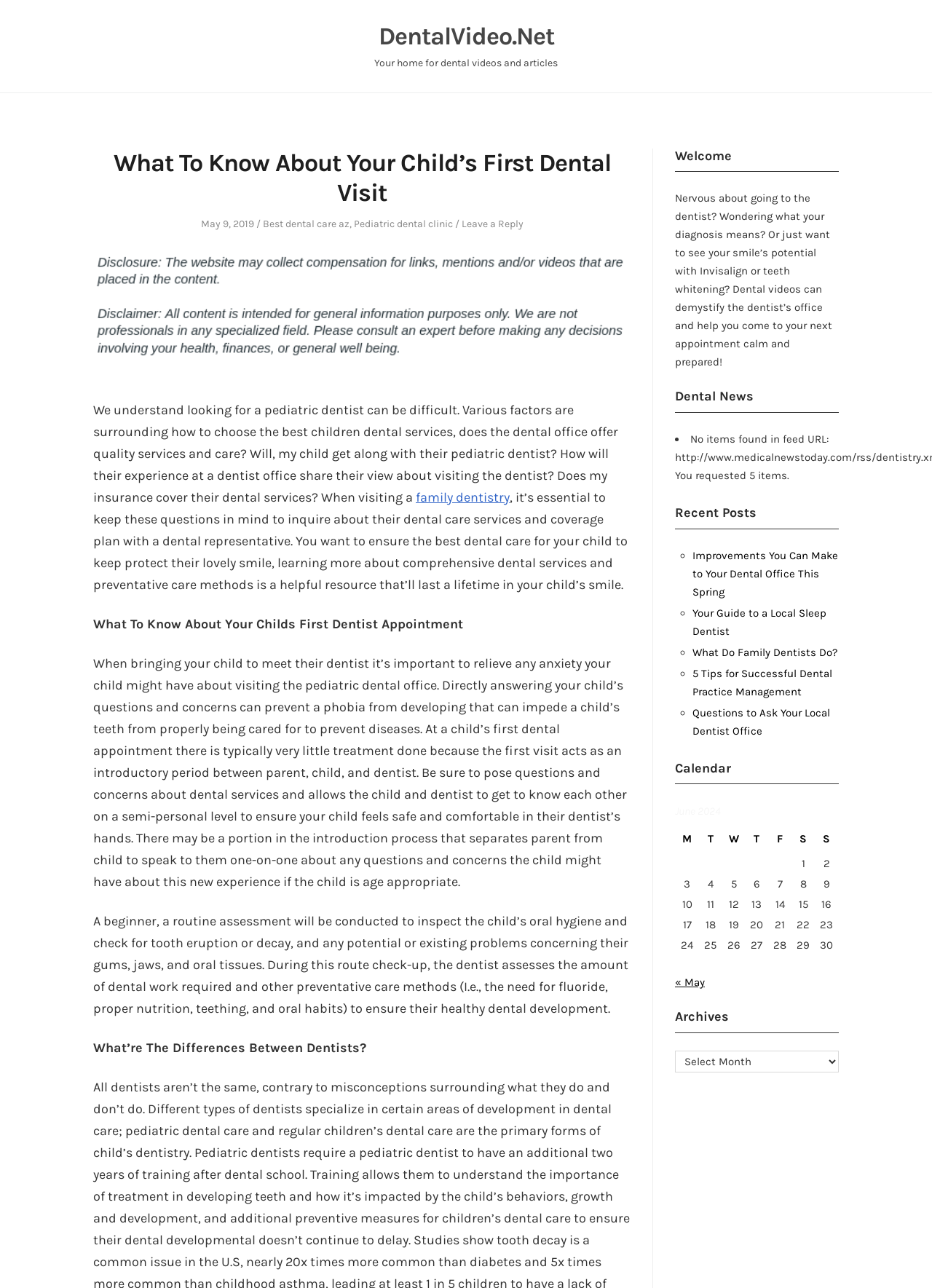Using floating point numbers between 0 and 1, provide the bounding box coordinates in the format (top-left x, top-left y, bottom-right x, bottom-right y). Locate the UI element described here: DentalVideo.Net

[0.406, 0.017, 0.594, 0.04]